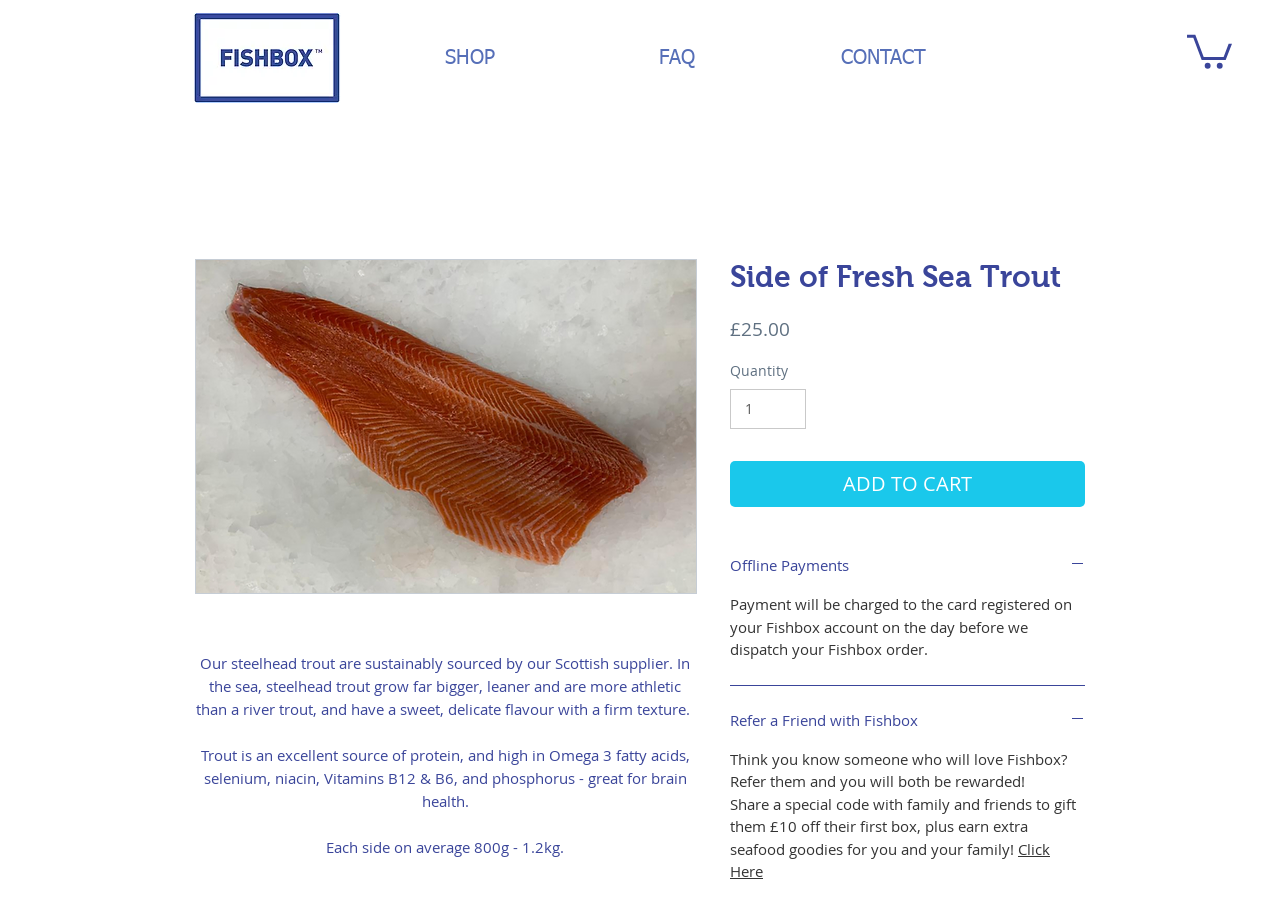Based on what you see in the screenshot, provide a thorough answer to this question: What is the benefit of eating trout?

I found the benefit of eating trout by reading the text 'Trout is an excellent source of protein, and high in Omega 3 fatty acids, selenium, niacin, Vitamins B12 & B6, and phosphorus - great for brain health.' which is located below the description of the product.